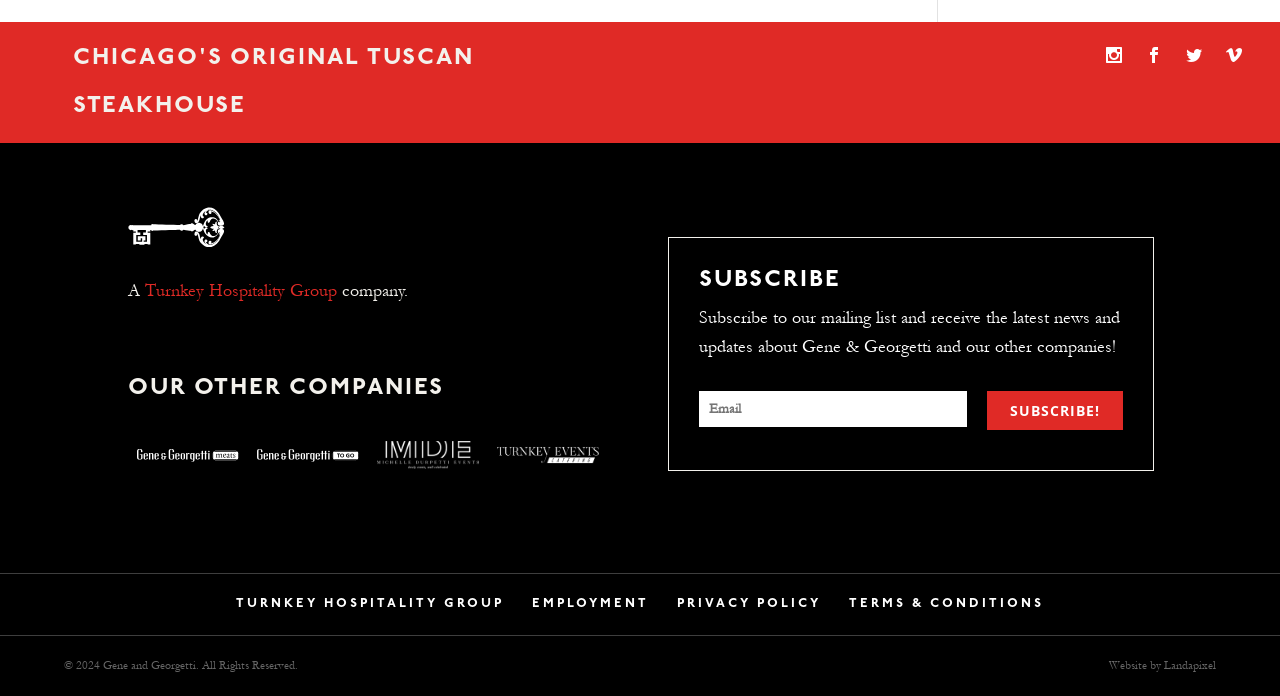Answer the question below with a single word or a brief phrase: 
What is the name of the steakhouse?

Gene and Georgetti